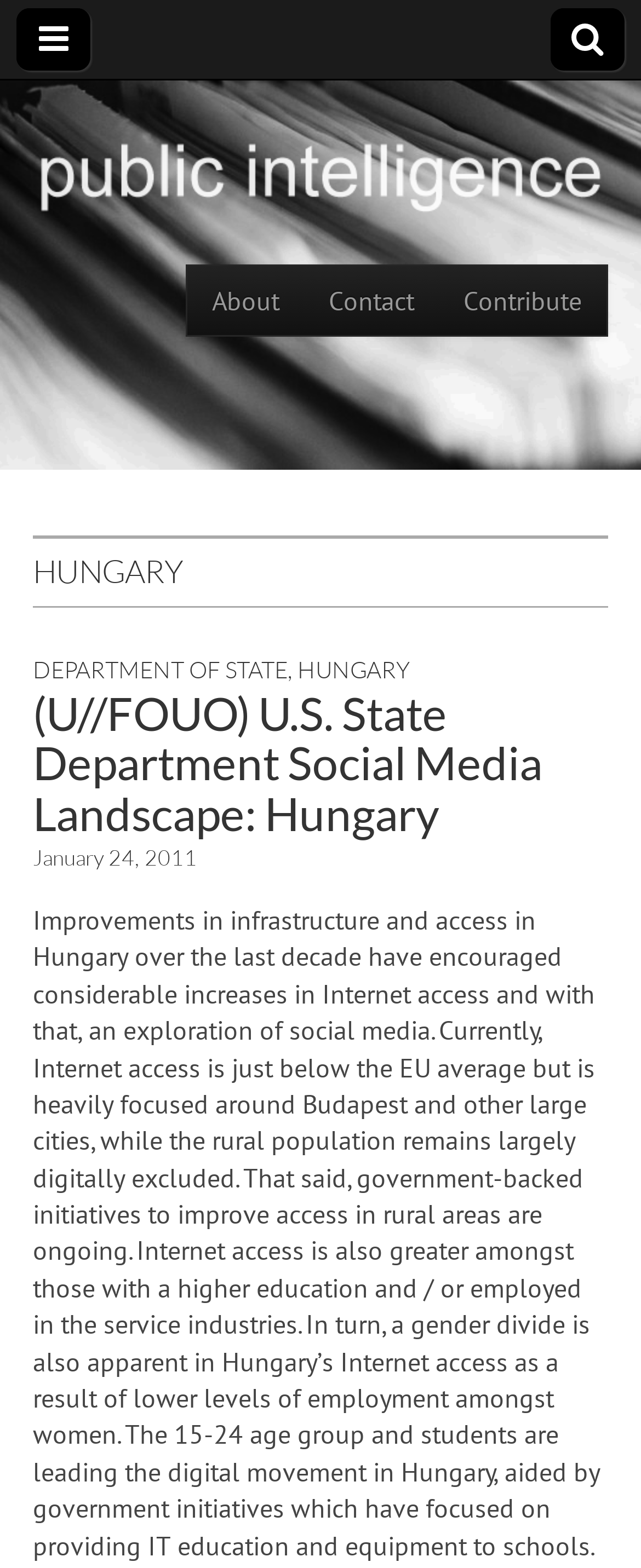What is the title of the report?
Provide a comprehensive and detailed answer to the question.

I looked for a heading that seems to be the title of a report, and I found it under the 'HUNGARY' heading, which is '(U//FOUO) U.S. State Department Social Media Landscape: Hungary'.